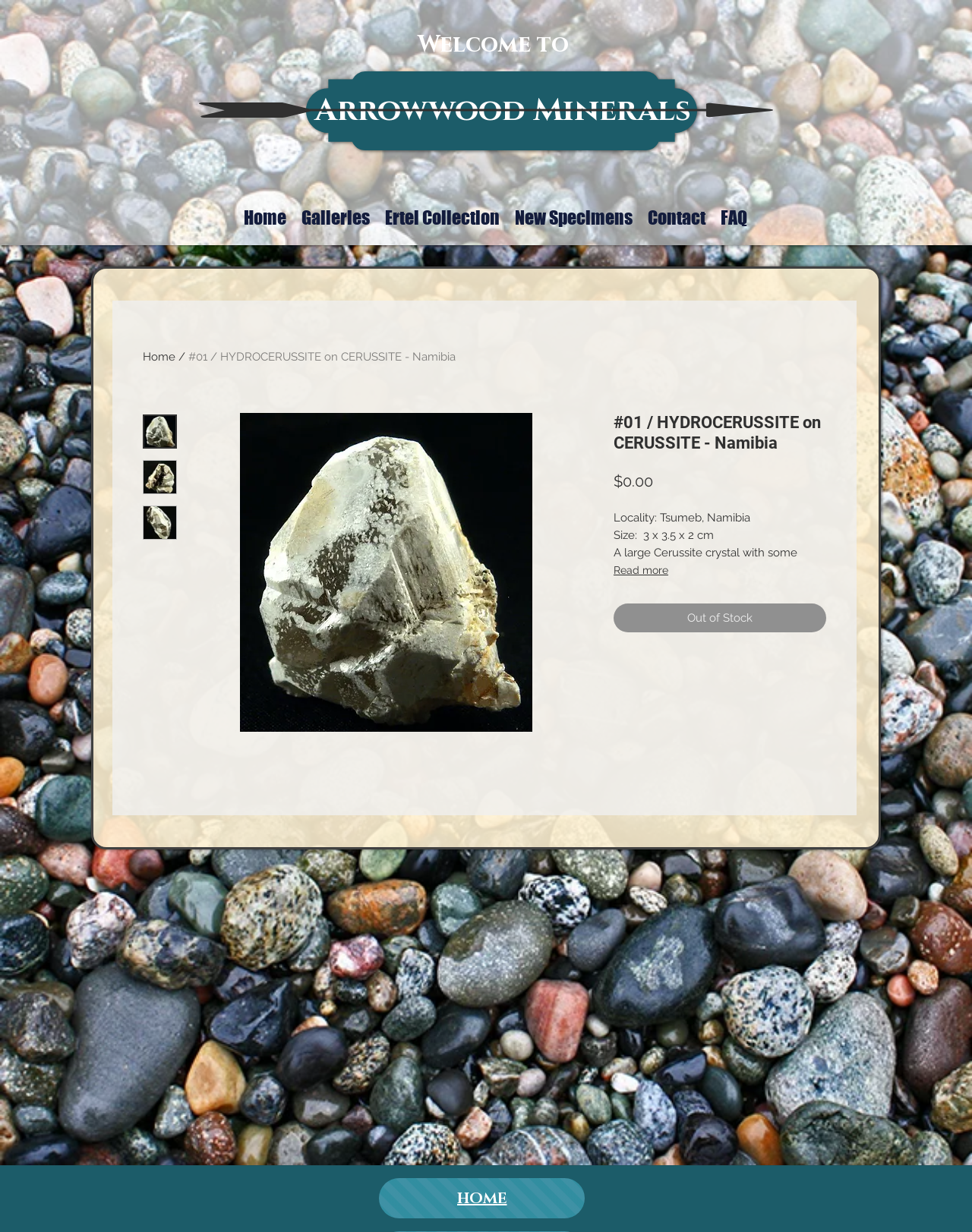Provide the bounding box coordinates of the UI element that matches the description: "Ertel Collection".

[0.388, 0.166, 0.522, 0.185]